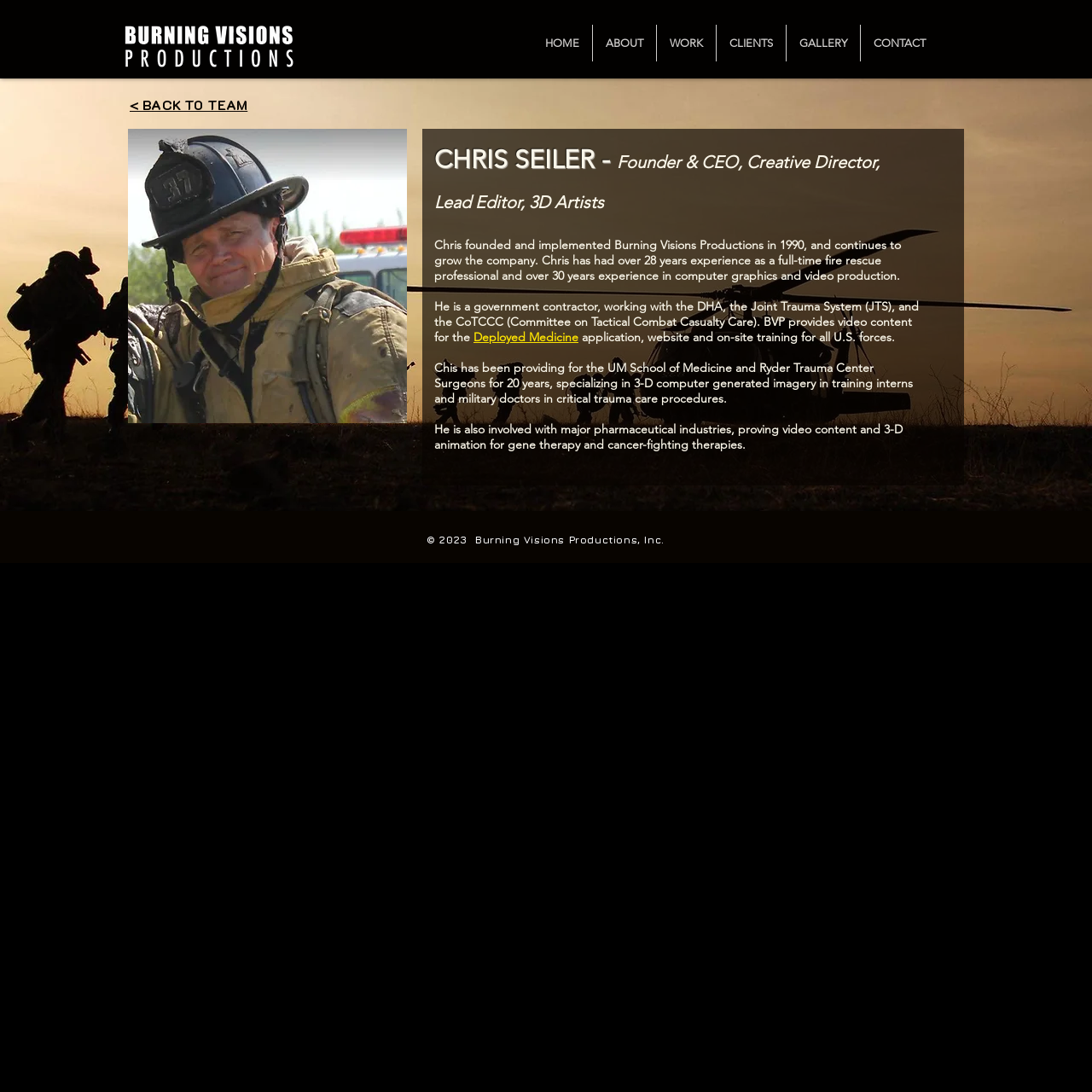What is the company founded by Chris Seiler?
With the help of the image, please provide a detailed response to the question.

The webpage mentions that 'Chris founded and implemented Burning Visions Productions in 1990, and continues to grow the company', which indicates that Chris Seiler founded Burning Visions Productions.